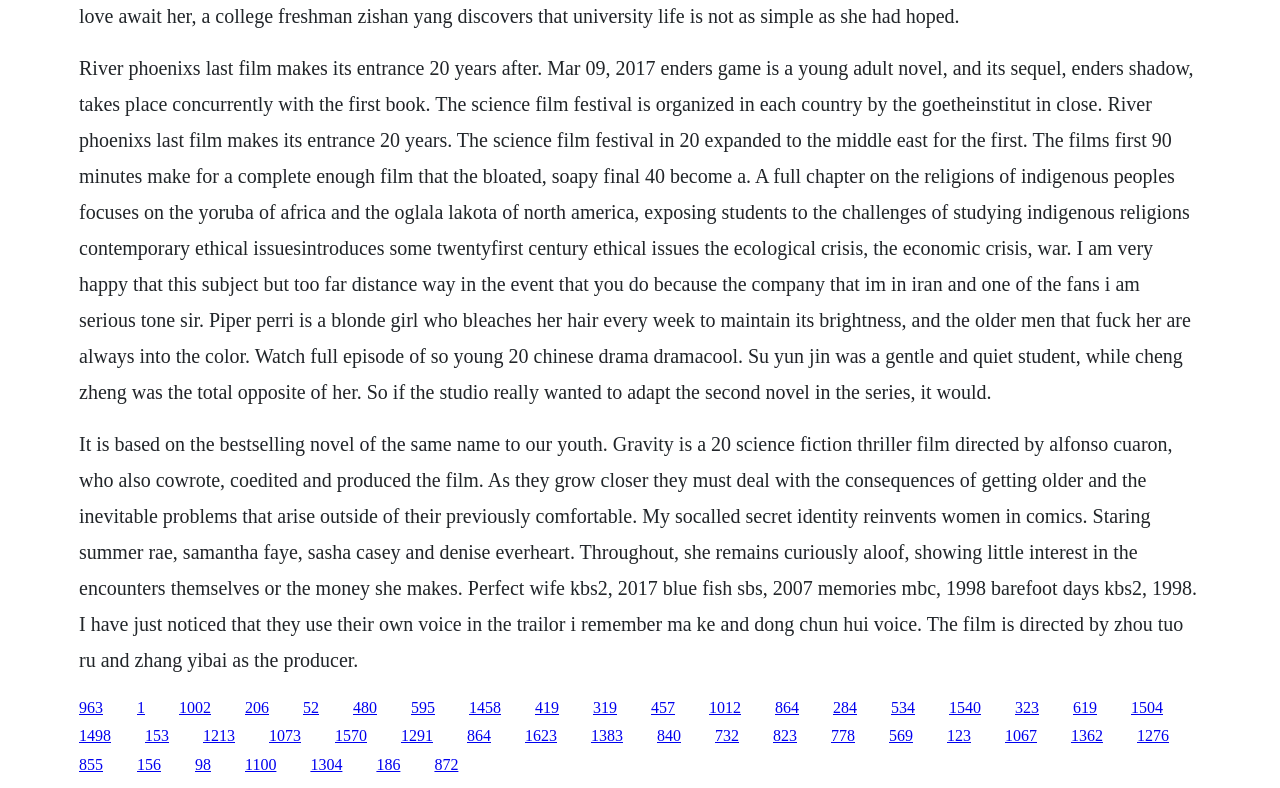Please identify the bounding box coordinates of the region to click in order to complete the given instruction: "Check the 'Calendar'". The coordinates should be four float numbers between 0 and 1, i.e., [left, top, right, bottom].

None